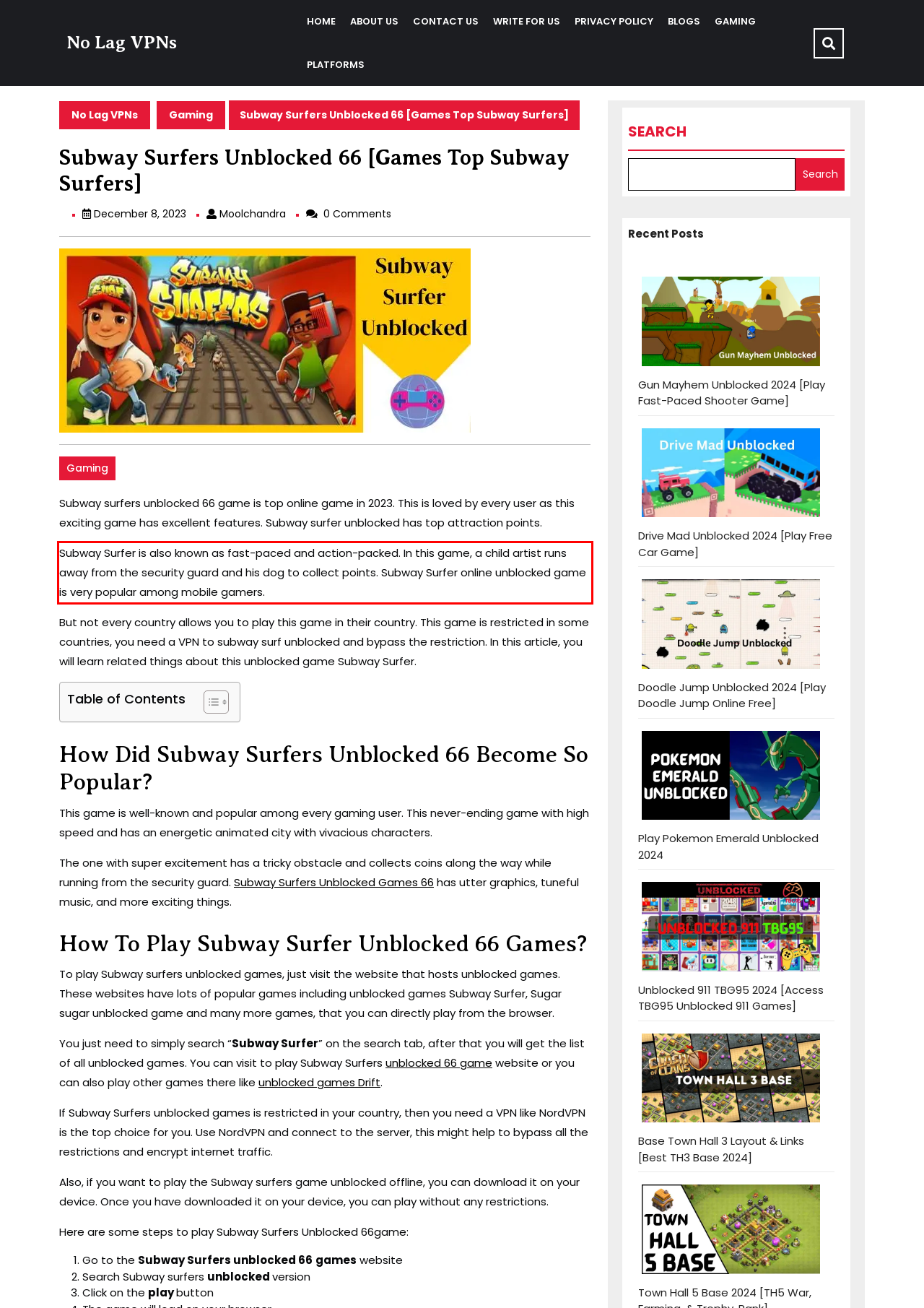Please extract the text content from the UI element enclosed by the red rectangle in the screenshot.

Subway Surfer is also known as fast-paced and action-packed. In this game, a child artist runs away from the security guard and his dog to collect points. Subway Surfer online unblocked game is very popular among mobile gamers.